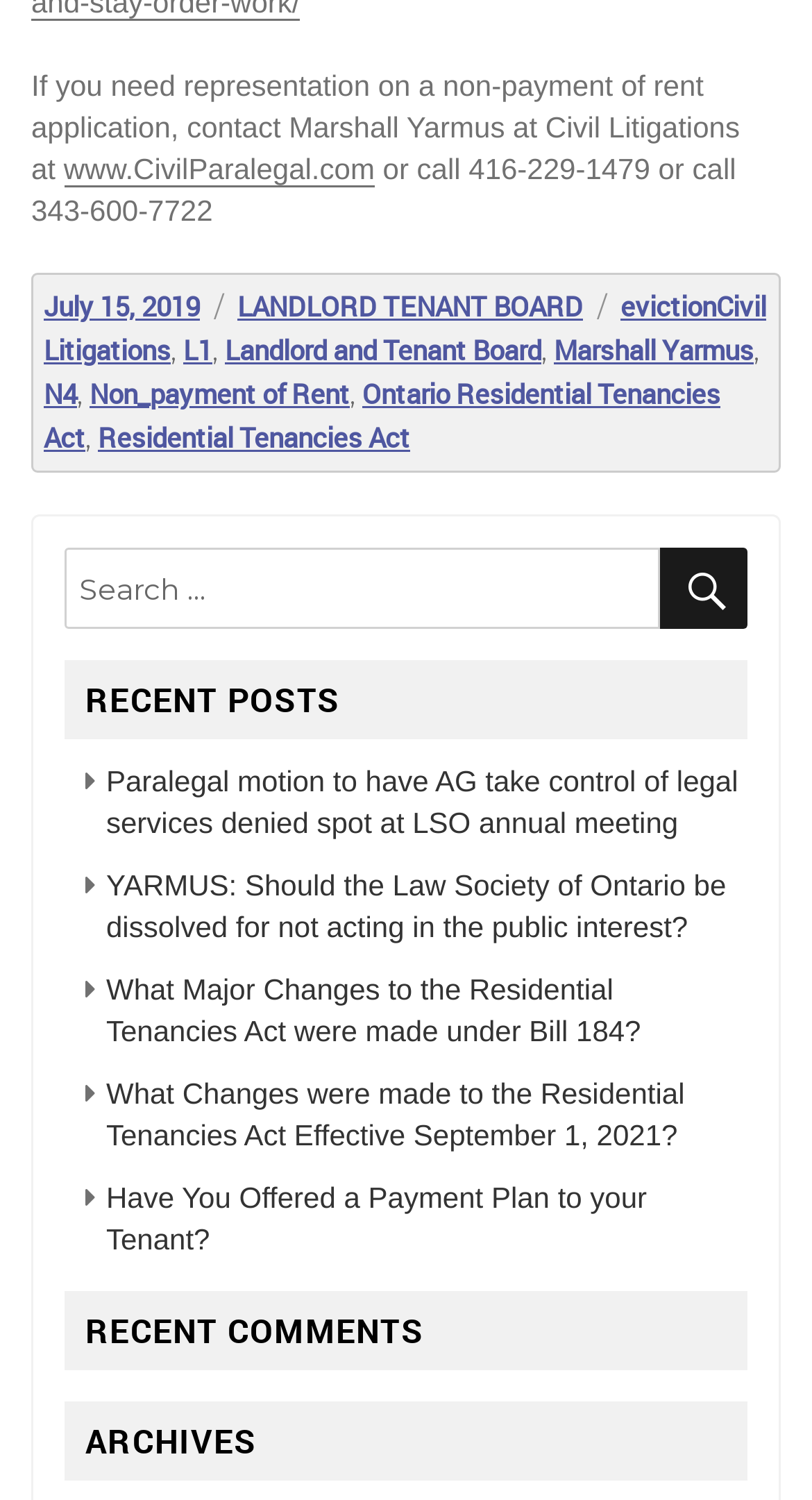Find and specify the bounding box coordinates that correspond to the clickable region for the instruction: "Read the post about Paralegal motion to have AG take control of legal services denied spot at LSO annual meeting".

[0.131, 0.51, 0.909, 0.56]